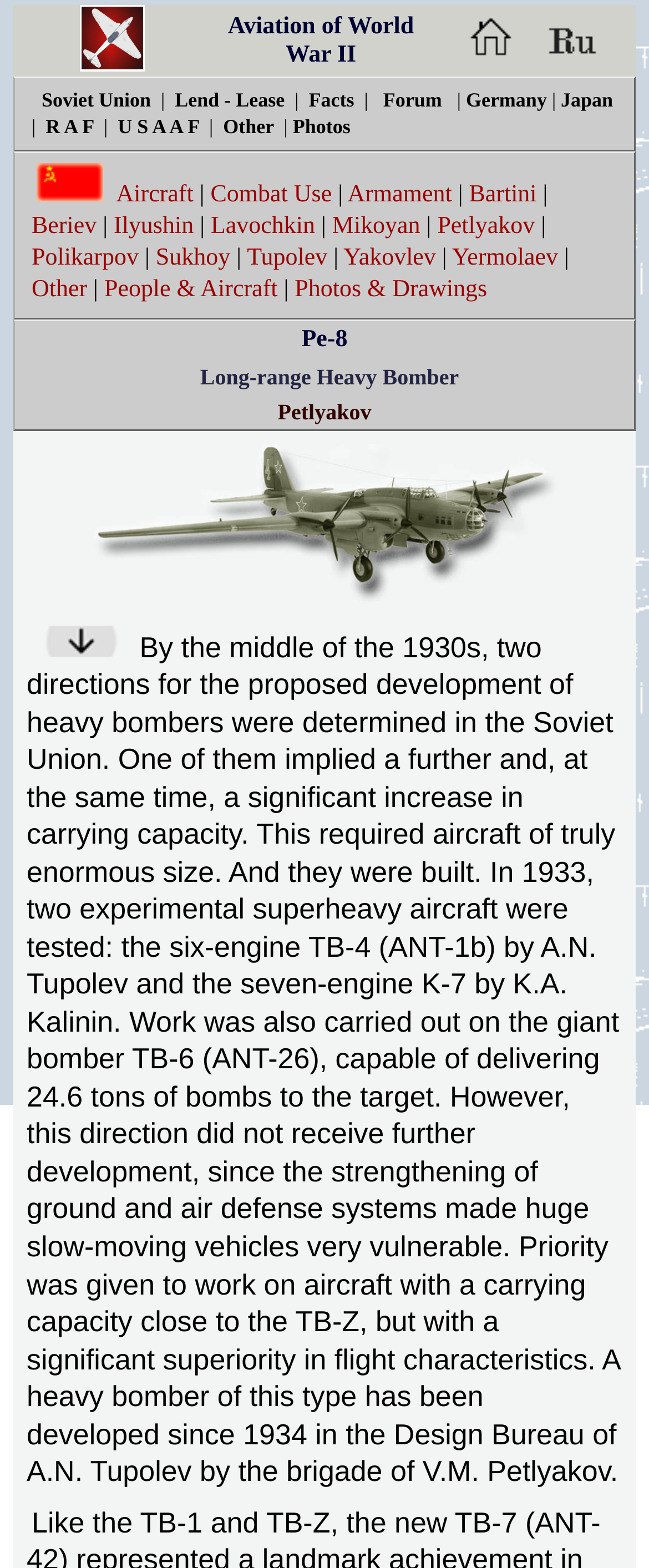Identify the bounding box coordinates of the clickable region to carry out the given instruction: "Explore Aircraft".

[0.056, 0.116, 0.298, 0.133]